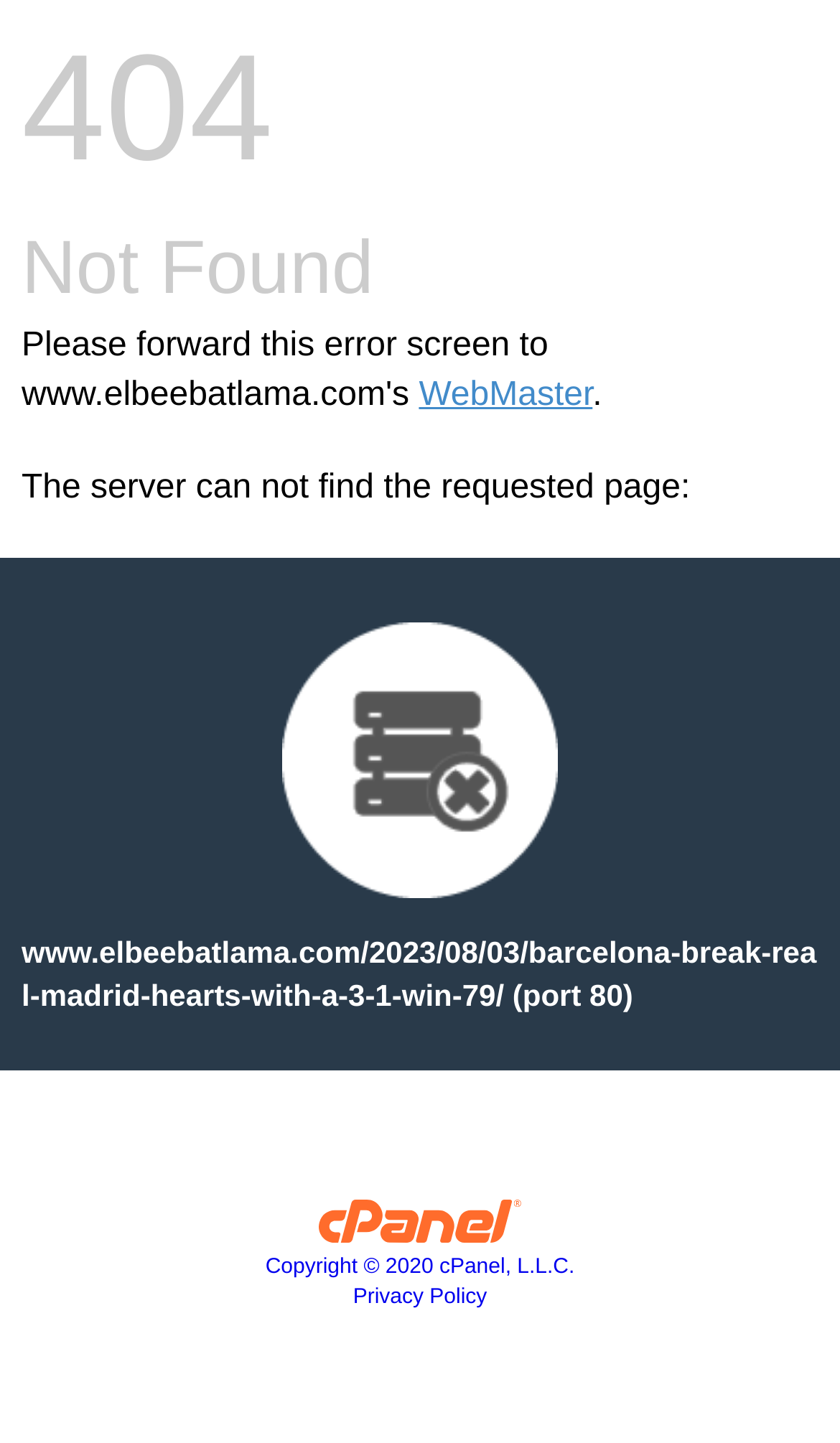What is the URL of the requested page?
Refer to the image and provide a one-word or short phrase answer.

www.elbeebatlama.com/2023/08/03/barcelona-break-real-madrid-hearts-with-a-3-1-win-79/